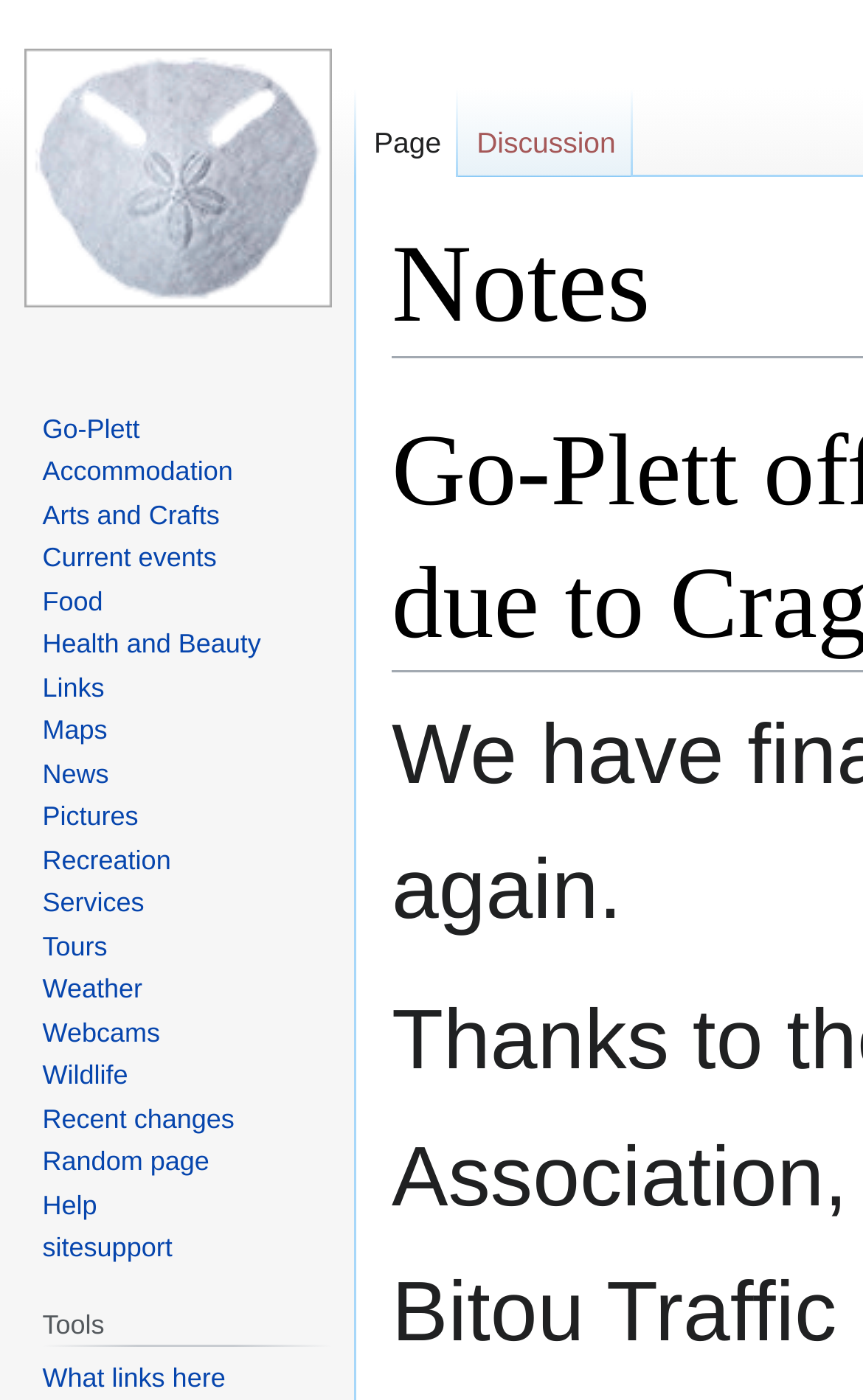How many navigation links are there?
Analyze the screenshot and provide a detailed answer to the question.

I counted the number of links under the 'Navigation' section, which includes links like 'Go-Plett', 'Accommodation', 'Arts and Crafts', and so on. There are 20 links in total.